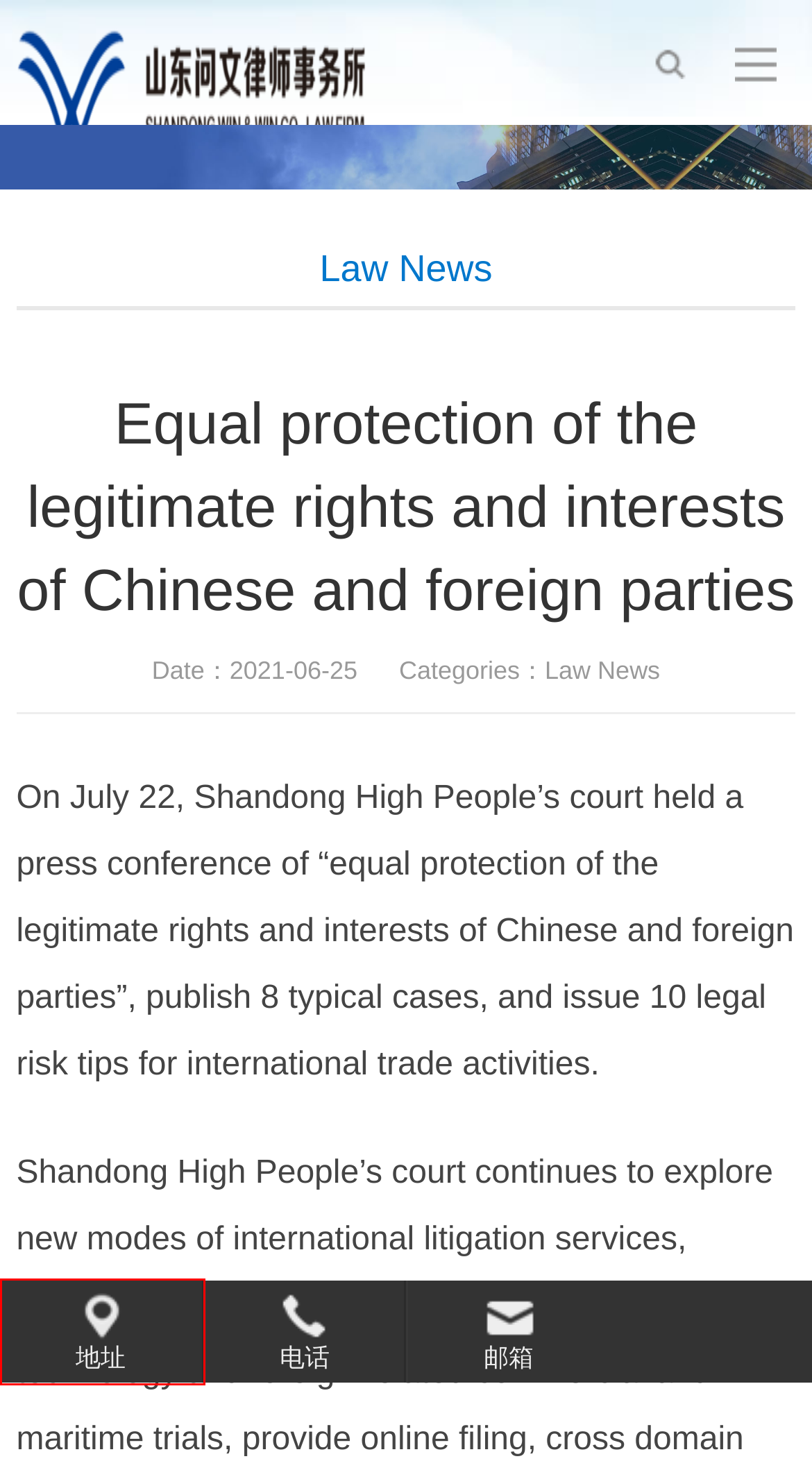You have a screenshot of a webpage where a red bounding box highlights a specific UI element. Identify the description that best matches the resulting webpage after the highlighted element is clicked. The choices are:
A. Banking & Insurance | Win & Win Law Firm
B. Law News | Win & Win Law Firm
C. Chinese court | Win & Win Law Firm
D. 百度地图
E. Differences between Arbitration and Civil litigation for Solving Dispute | Win & Win Law Firm
F. Power of attorney sample | Win & Win Law Firm
G. China Lawyer, Attorney, Qingdao Lawyer, Attorney, China Law Firm | Shandong Win & Win Co. Law Firm
H. Excellent Legal Attorney | Win & Win Law Firm

D